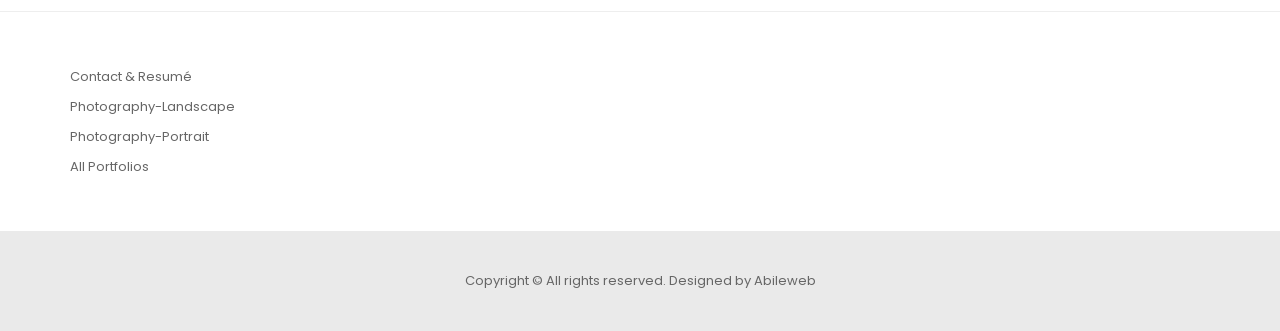What is the copyright information?
Please respond to the question with a detailed and informative answer.

I found the copyright information at the bottom of the webpage, which is 'Copyright © All rights reserved.'